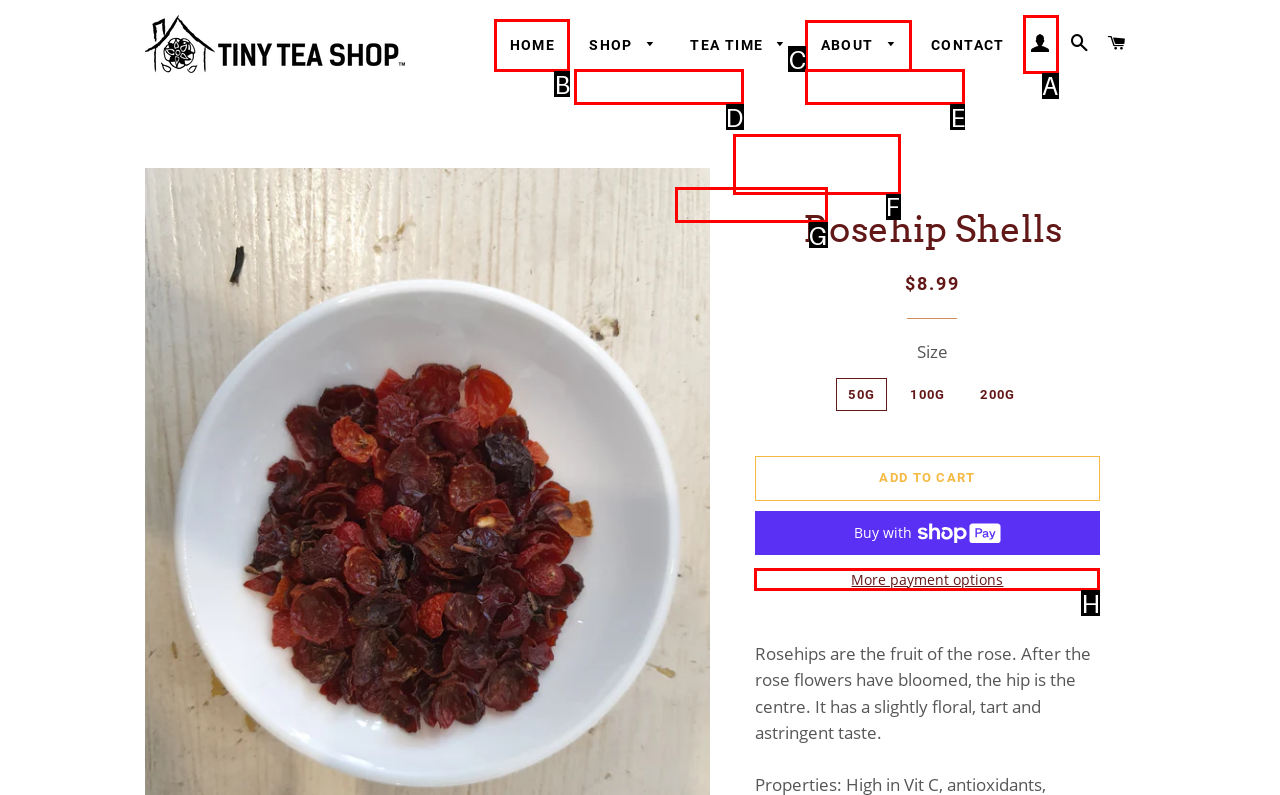Decide which UI element to click to accomplish the task: Click on the 'HOME' link
Respond with the corresponding option letter.

B